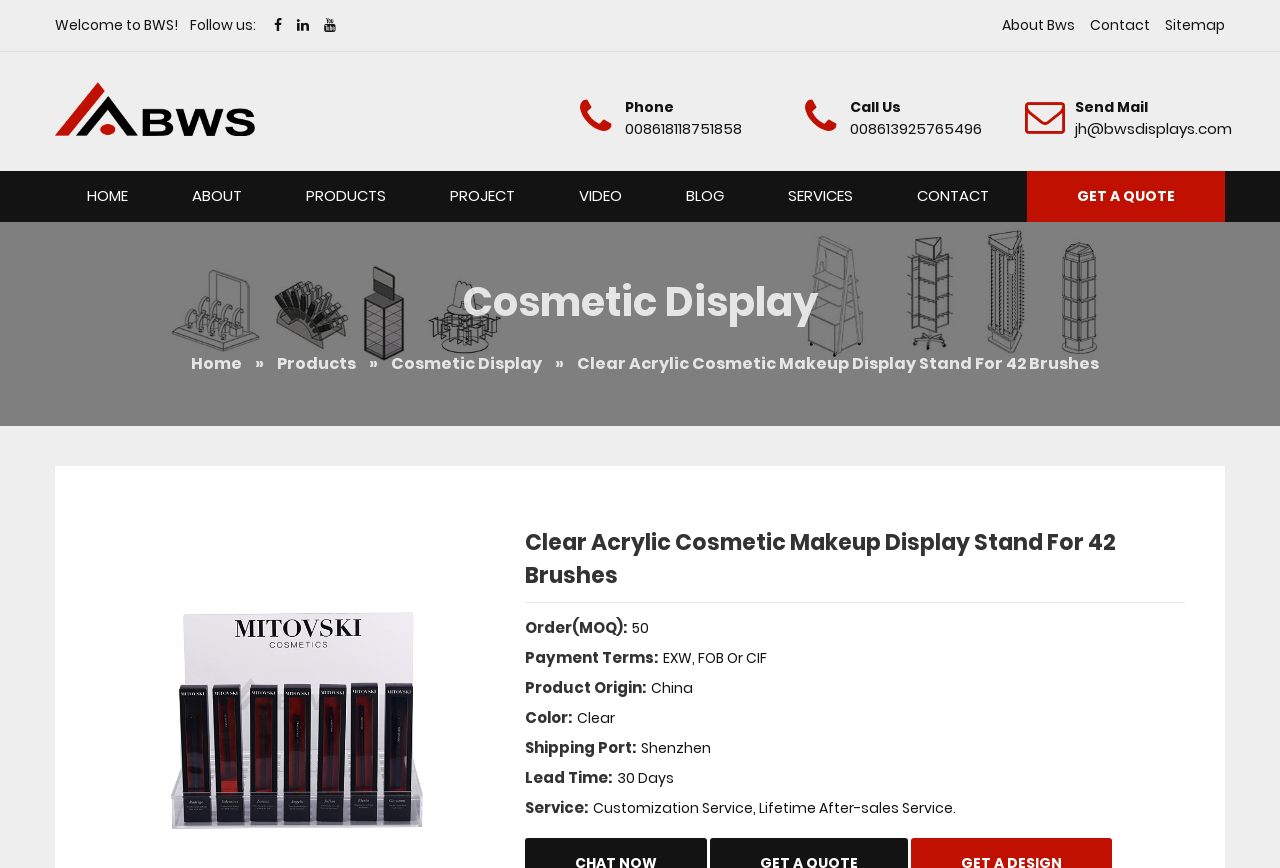For the given element description 008618118751858, determine the bounding box coordinates of the UI element. The coordinates should follow the format (top-left x, top-left y, bottom-right x, bottom-right y) and be within the range of 0 to 1.

[0.488, 0.136, 0.58, 0.16]